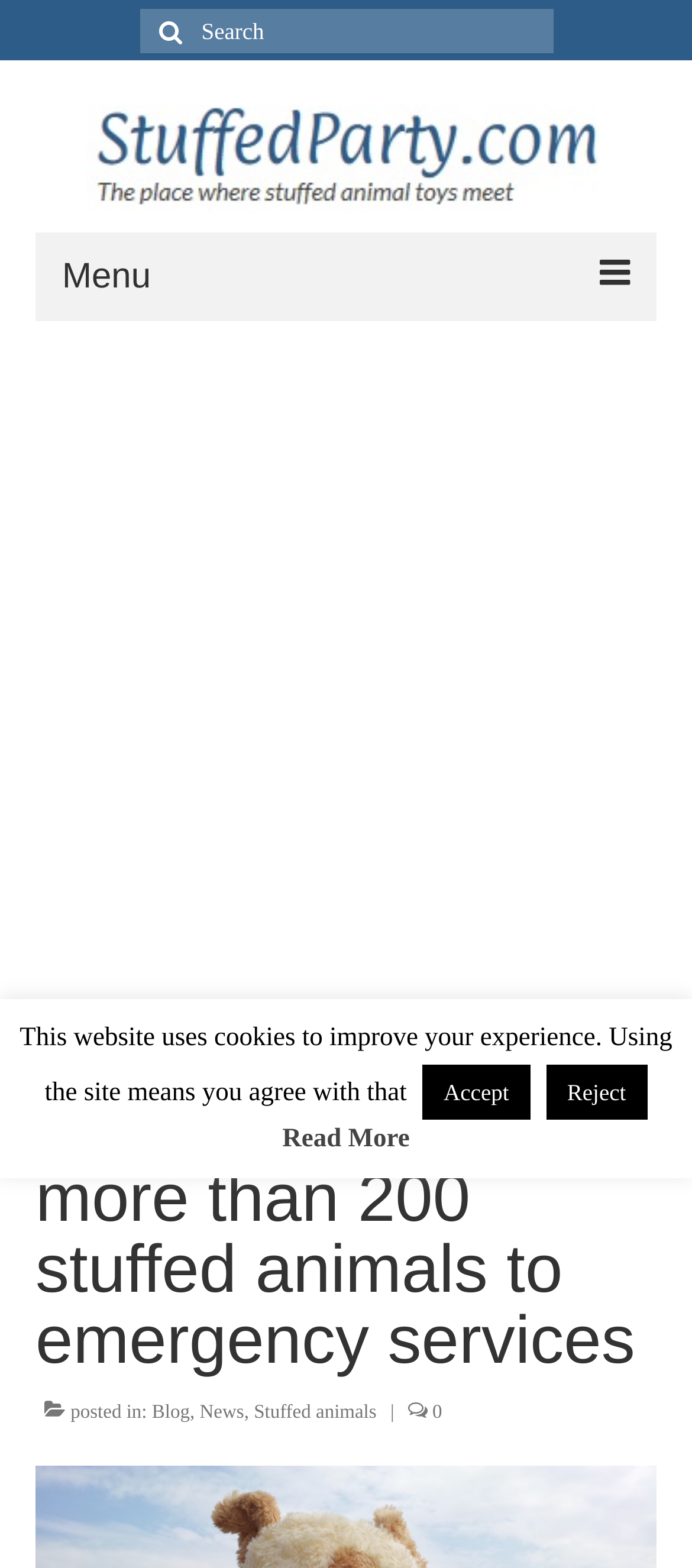Find the bounding box coordinates of the element to click in order to complete the given instruction: "Search for something."

[0.201, 0.006, 0.799, 0.034]